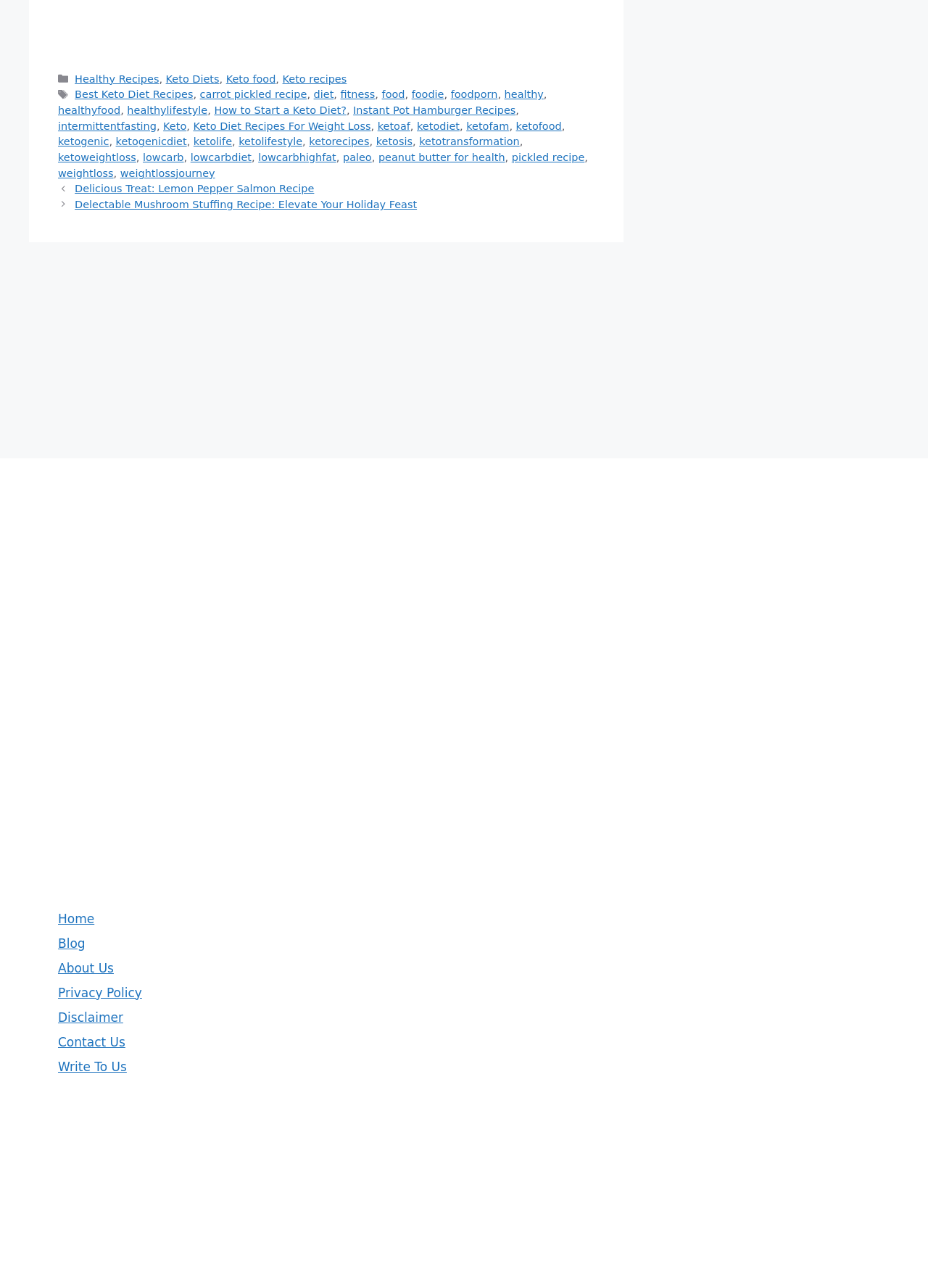What is the name of the first post on this webpage?
Based on the image, please offer an in-depth response to the question.

By examining the navigation section labeled 'Posts', I found a list of links to individual posts, and the first one is titled 'Delicious Treat: Lemon Pepper Salmon Recipe'.